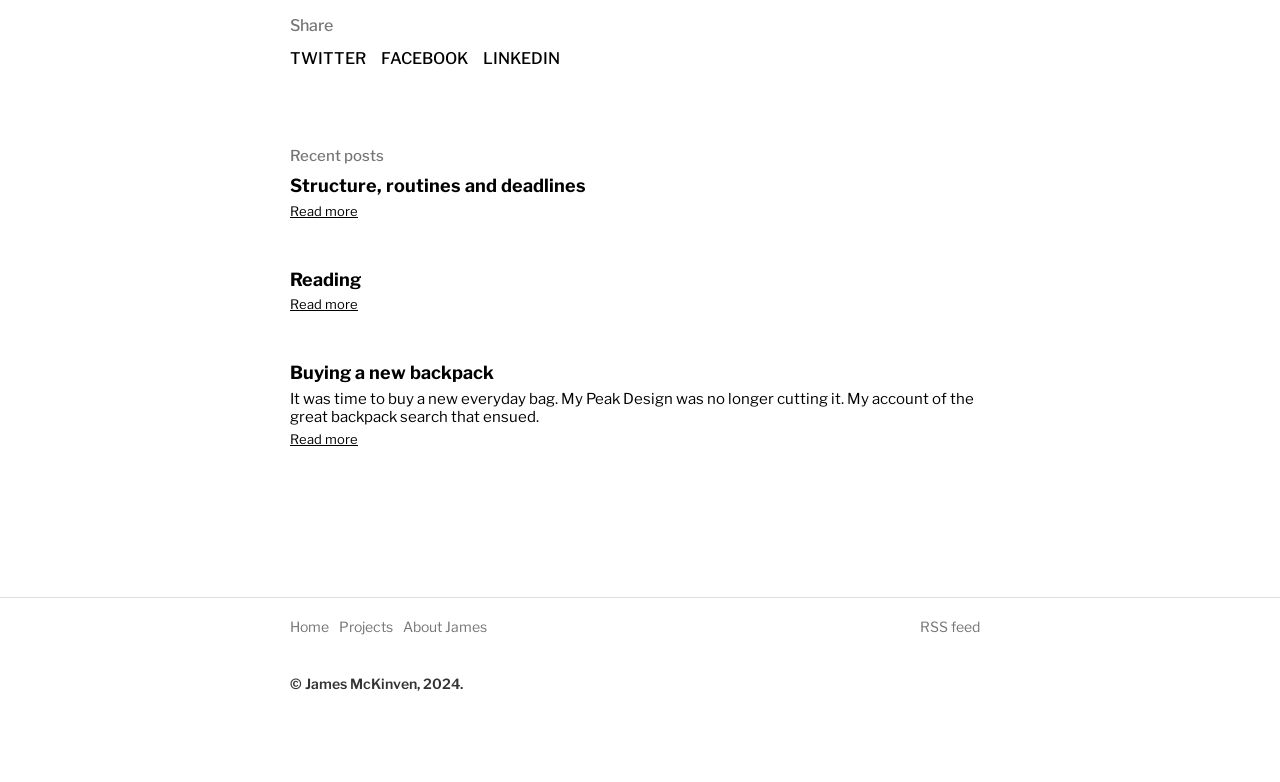What is the title of the first post? Using the information from the screenshot, answer with a single word or phrase.

Structure, routines and deadlines